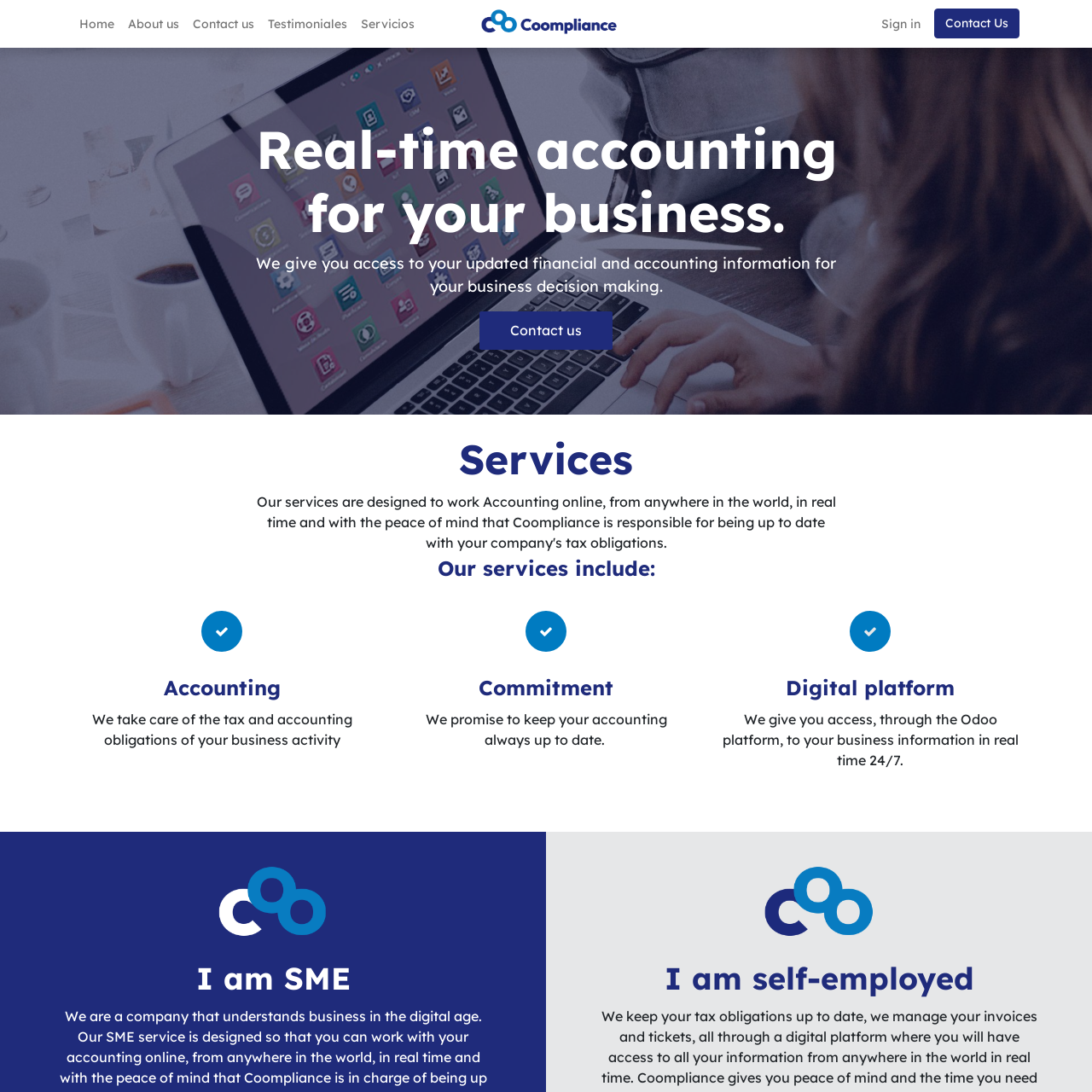Based on the image, please respond to the question with as much detail as possible:
What is the purpose of the Odoo platform?

The Odoo platform is used to provide real-time business information, as stated in the sentence 'We give you access, through the Odoo platform, to your business information in real time 24/7'.